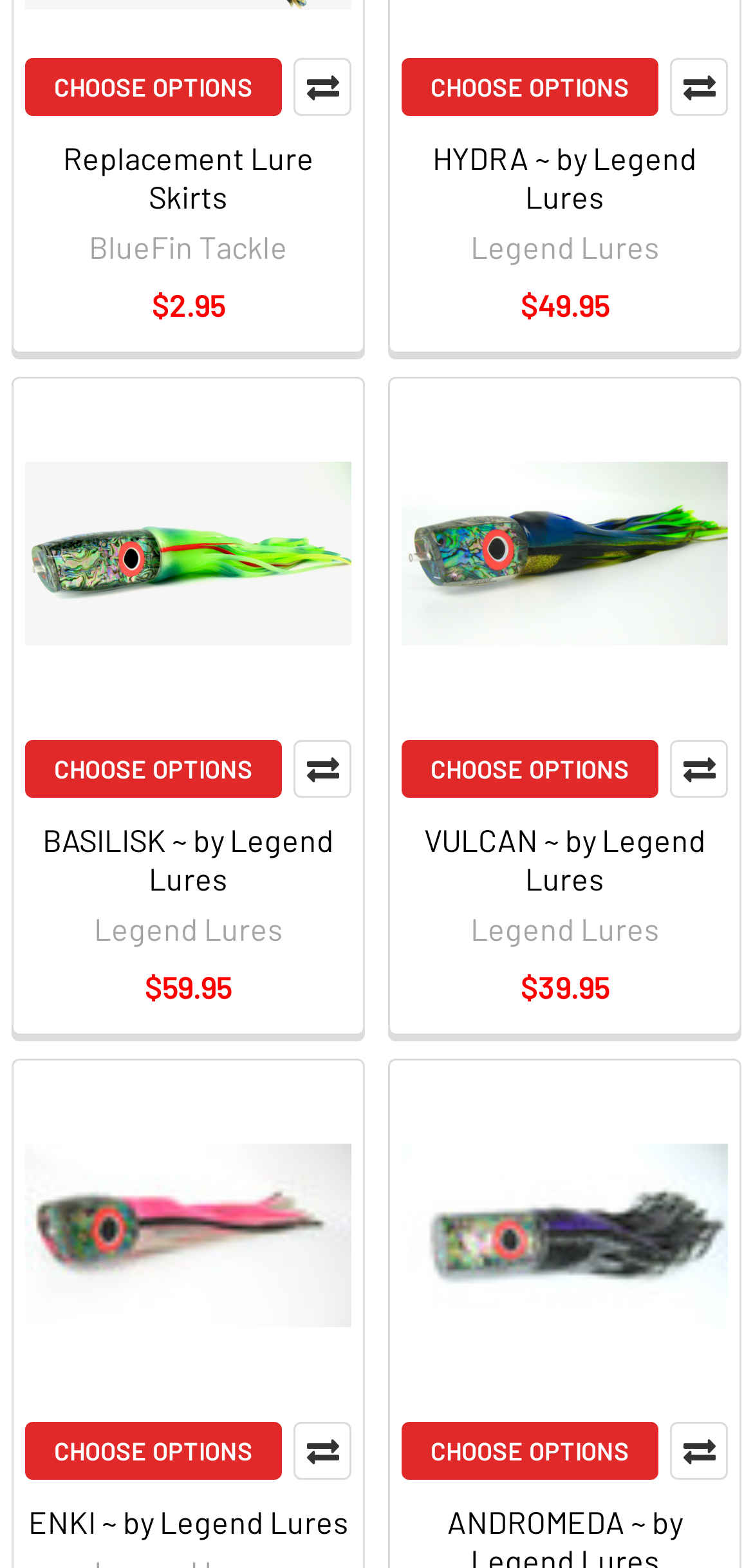Could you locate the bounding box coordinates for the section that should be clicked to accomplish this task: "Click the 'CHOOSE OPTIONS' link for 'VULCAN ~ by Legend Lures'".

[0.533, 0.472, 0.874, 0.509]